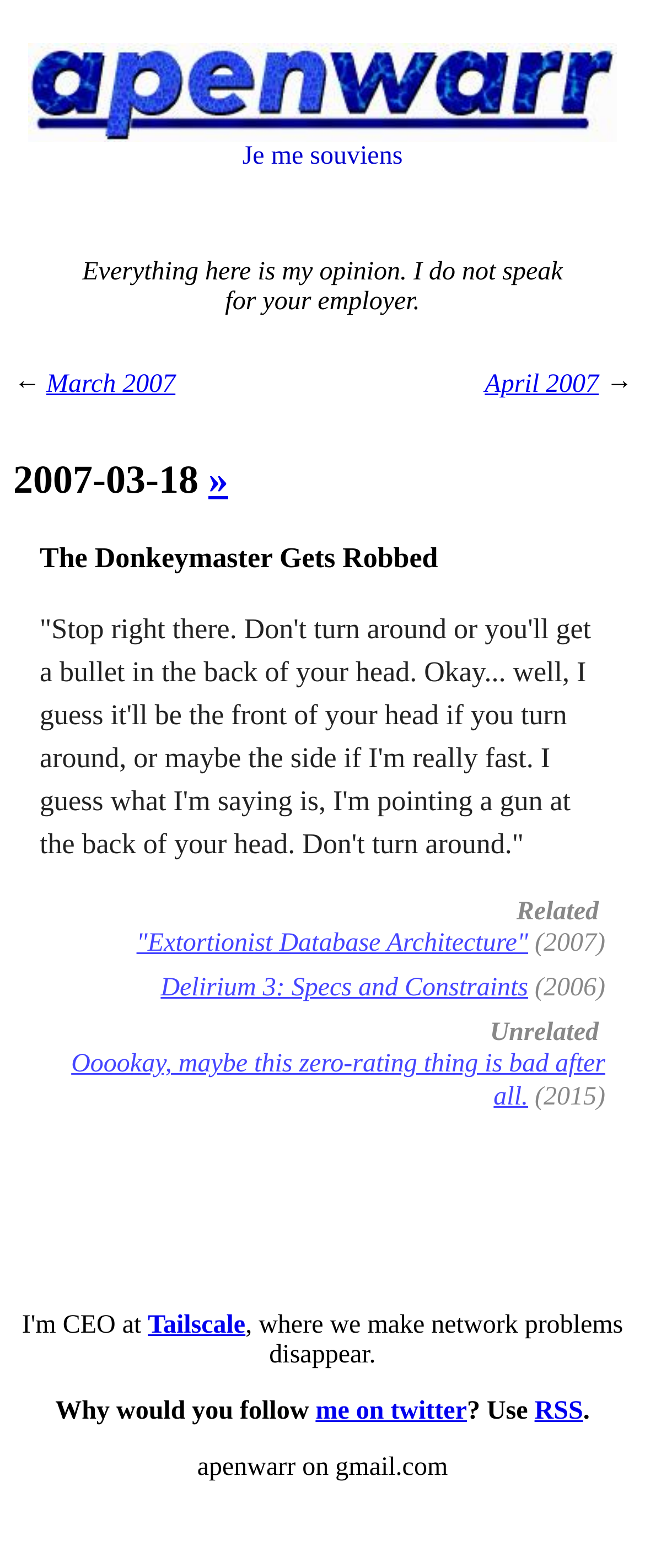Determine the bounding box coordinates of the clickable element to achieve the following action: 'Read the article titled Extortionist Database Architecture'. Provide the coordinates as four float values between 0 and 1, formatted as [left, top, right, bottom].

[0.212, 0.592, 0.819, 0.61]